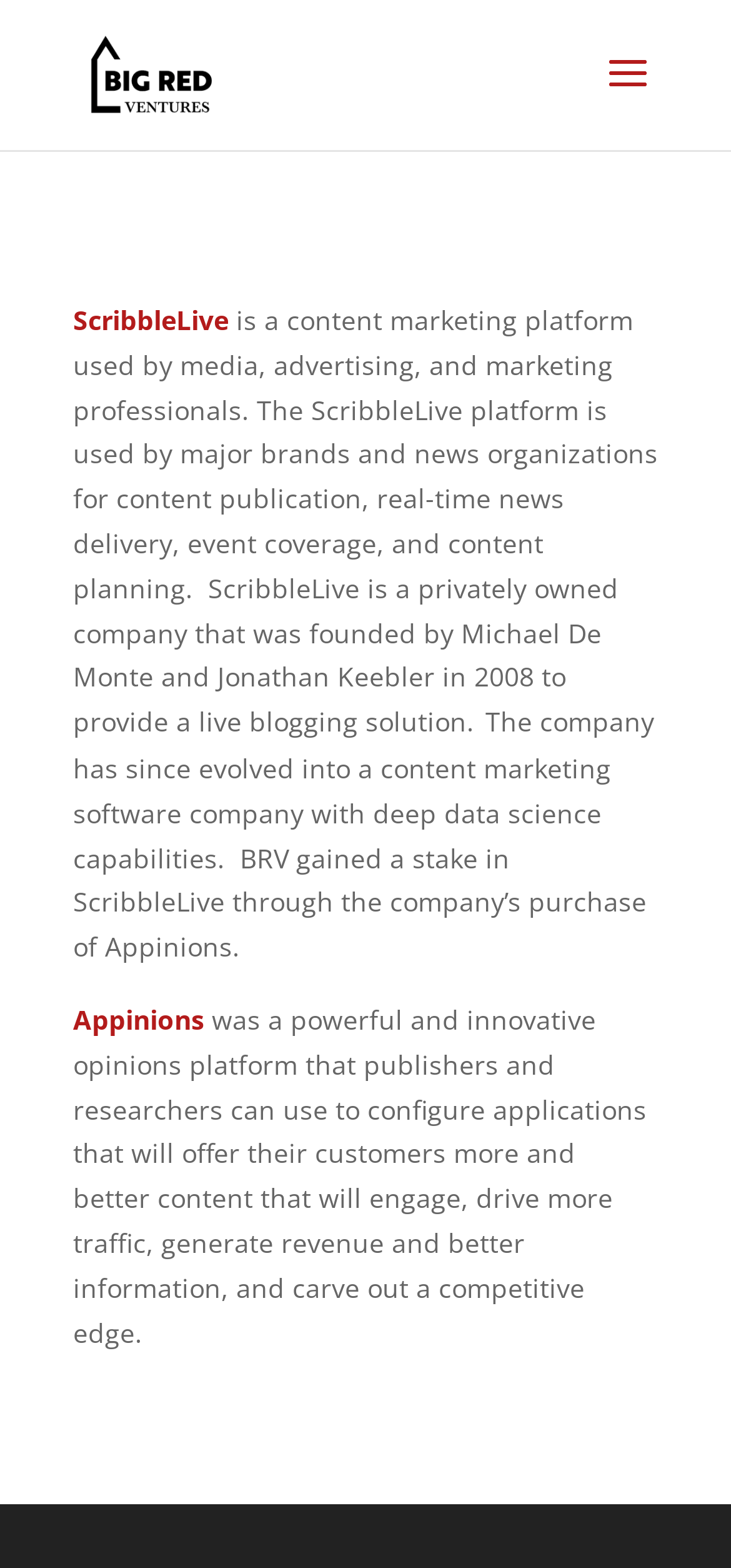How did BRV gain a stake in ScribbleLive?
Respond to the question with a well-detailed and thorough answer.

Based on the webpage, BRV gained a stake in ScribbleLive through the company's purchase of Appinions.